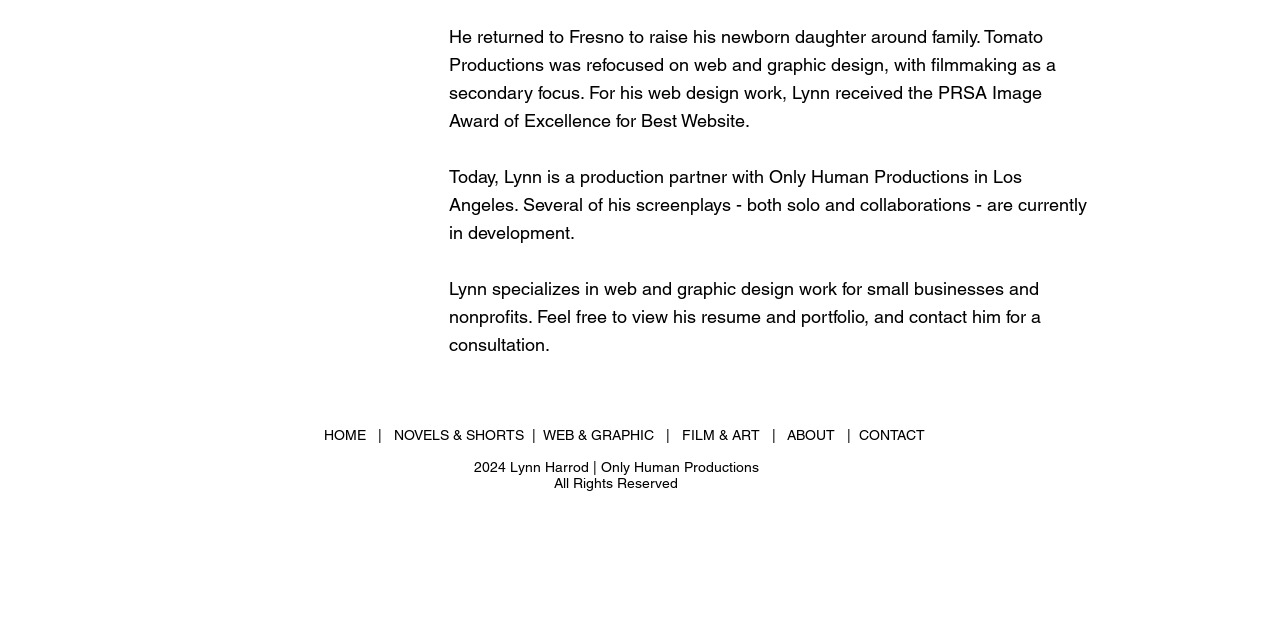Find the UI element described as: "ABOUT" and predict its bounding box coordinates. Ensure the coordinates are four float numbers between 0 and 1, [left, top, right, bottom].

[0.614, 0.667, 0.652, 0.692]